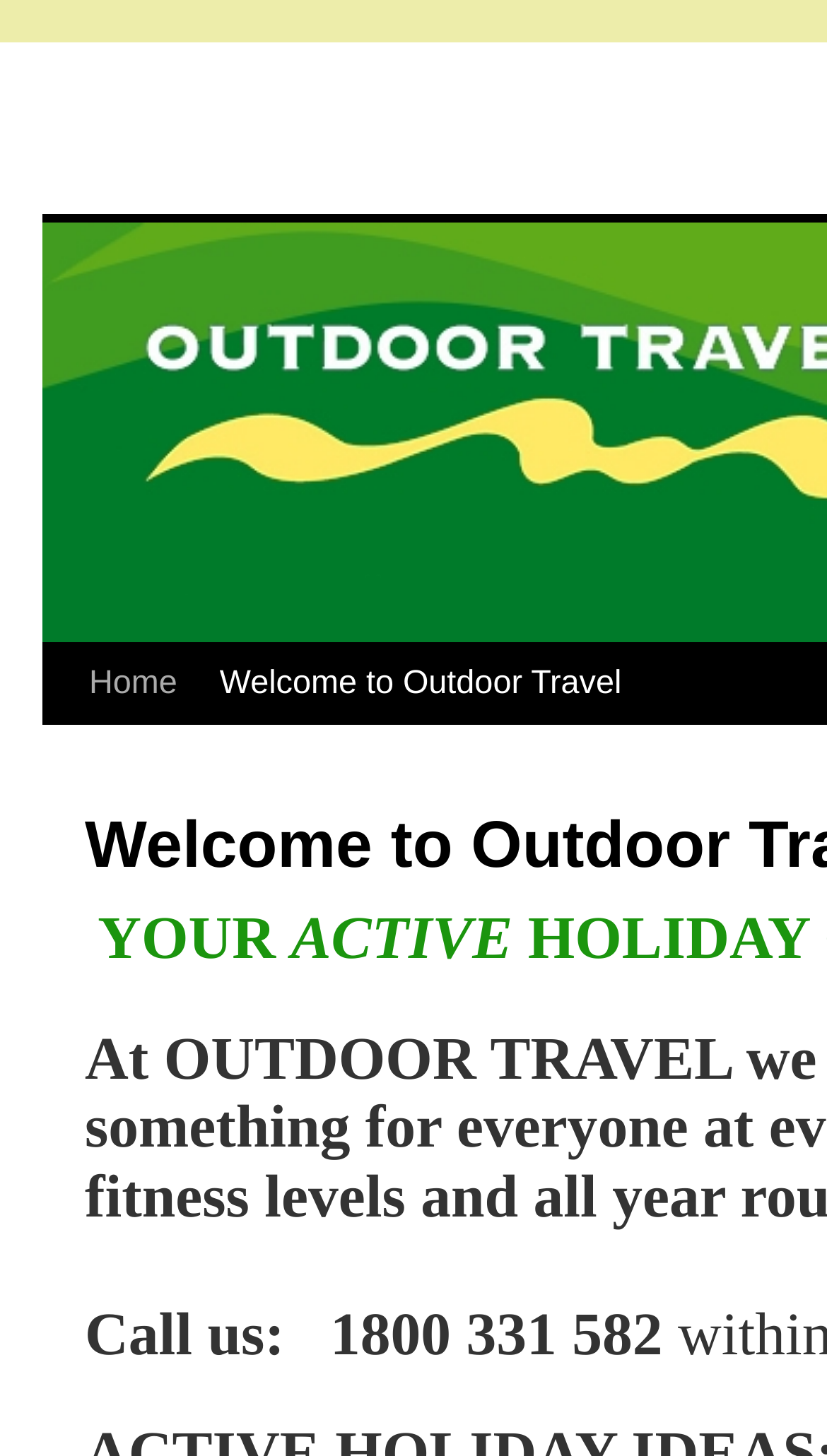Locate the heading on the webpage and return its text.

Welcome to Outdoor Travel